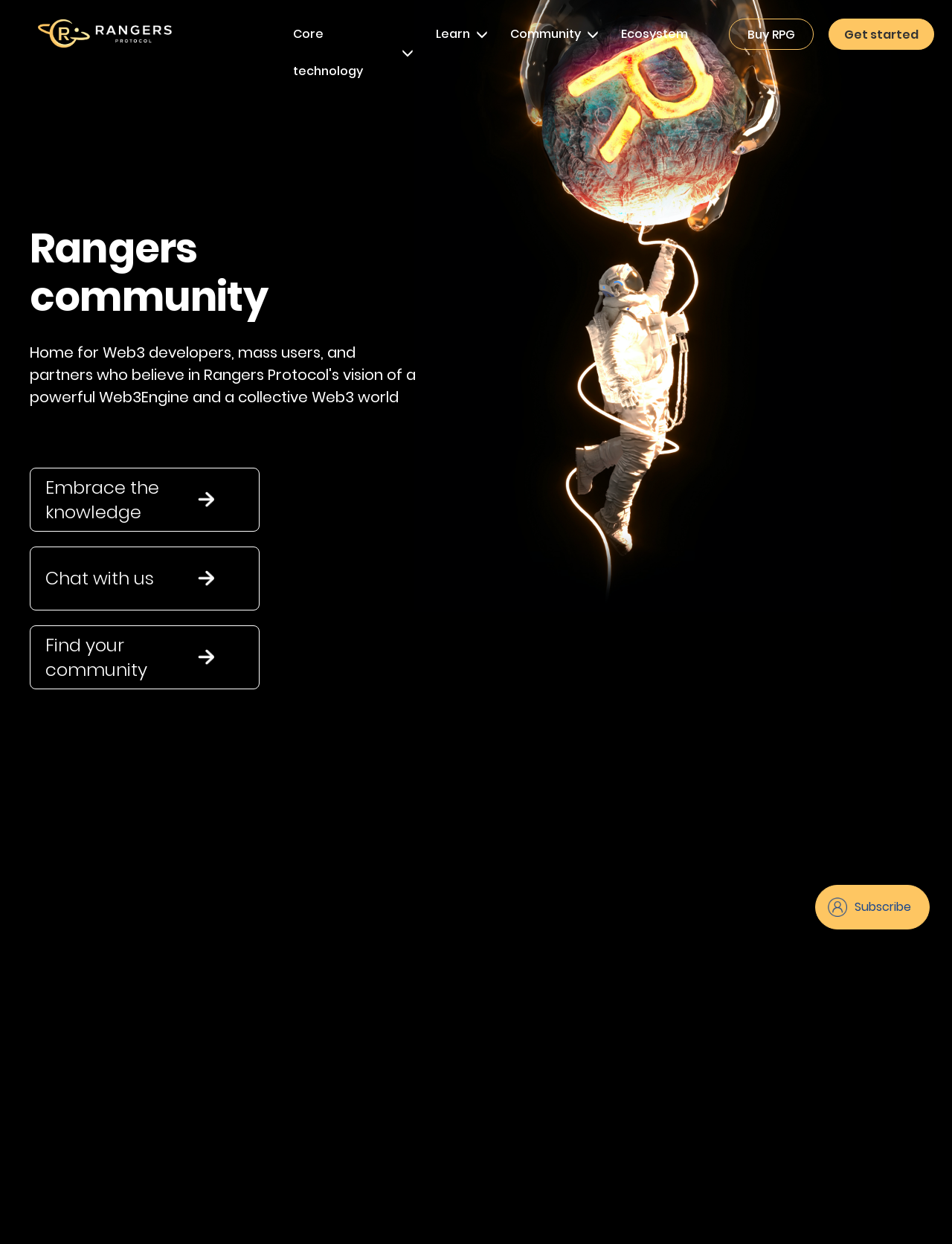Give an in-depth explanation of the webpage layout and content.

The webpage is titled "Rangers Protocol" and features a prominent logo image with the same name at the top left corner. Below the logo, there is a header section with five links: "Core technology", "Learn", "Community", "Ecosystem", and "Buy RPG". The "Buy RPG" link has a button with the same text inside it. To the right of the "Buy RPG" link, there is a "Get started" link with a button inside it.

Further down, there is a heading titled "Rangers community" at the top left. Below this heading, there are three links: "Embrace the knowledge", "Chat with us", and "Find your community", all aligned to the left.

At the bottom right corner, there is a "Subscribe" button.